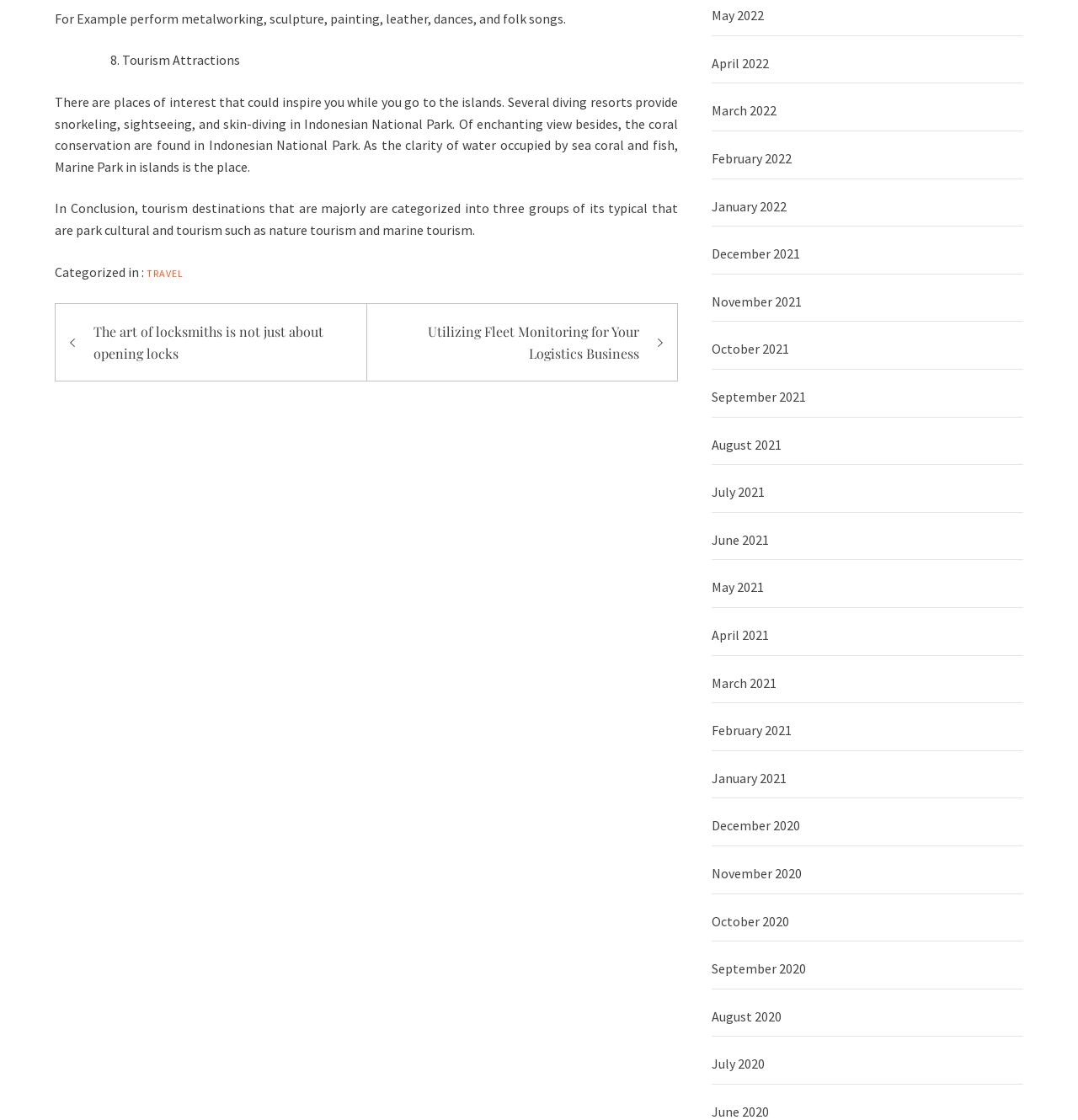What type of attractions are mentioned in the text?
Based on the image, give a concise answer in the form of a single word or short phrase.

diving resorts